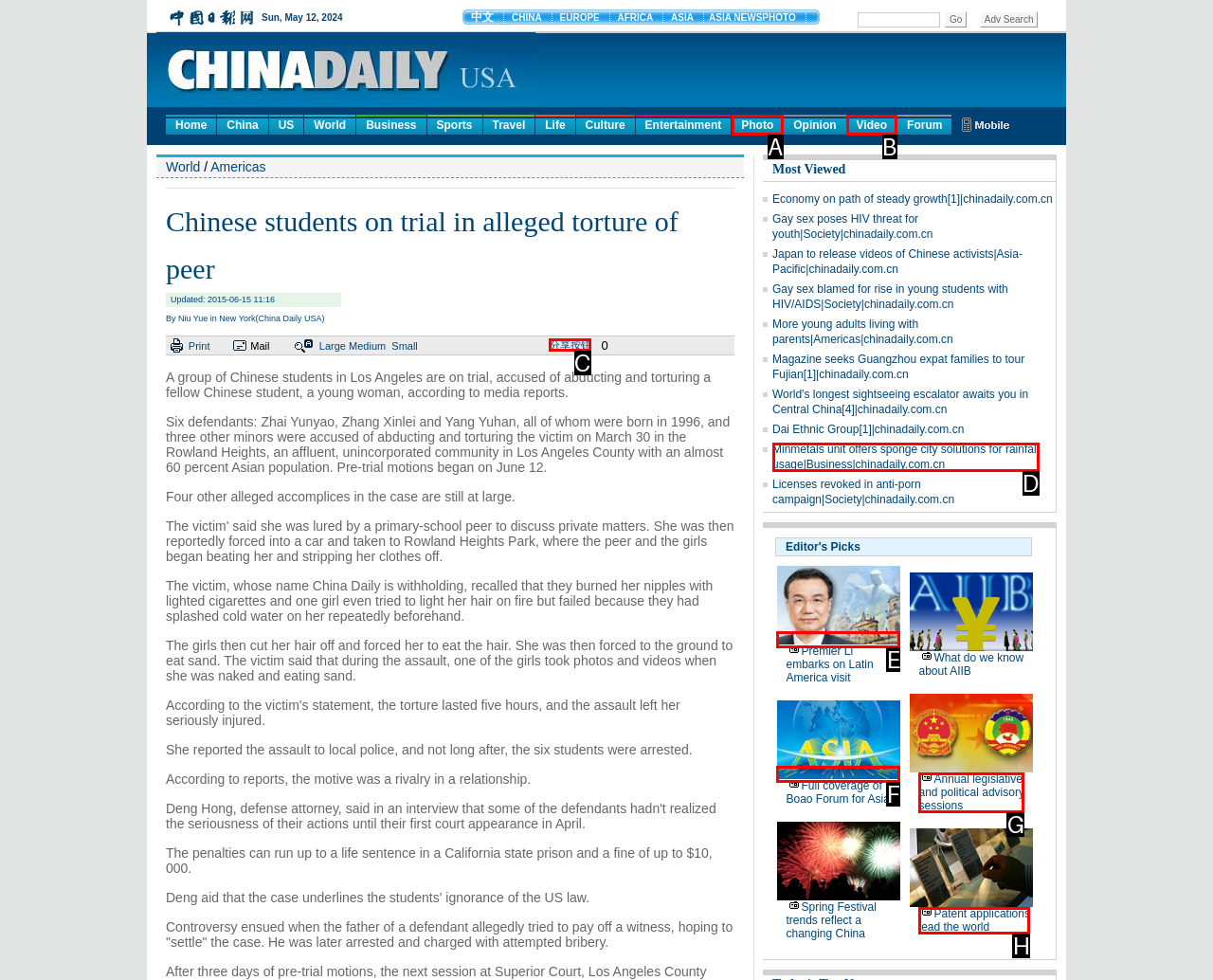Pick the option that should be clicked to perform the following task: Share the article
Answer with the letter of the selected option from the available choices.

C